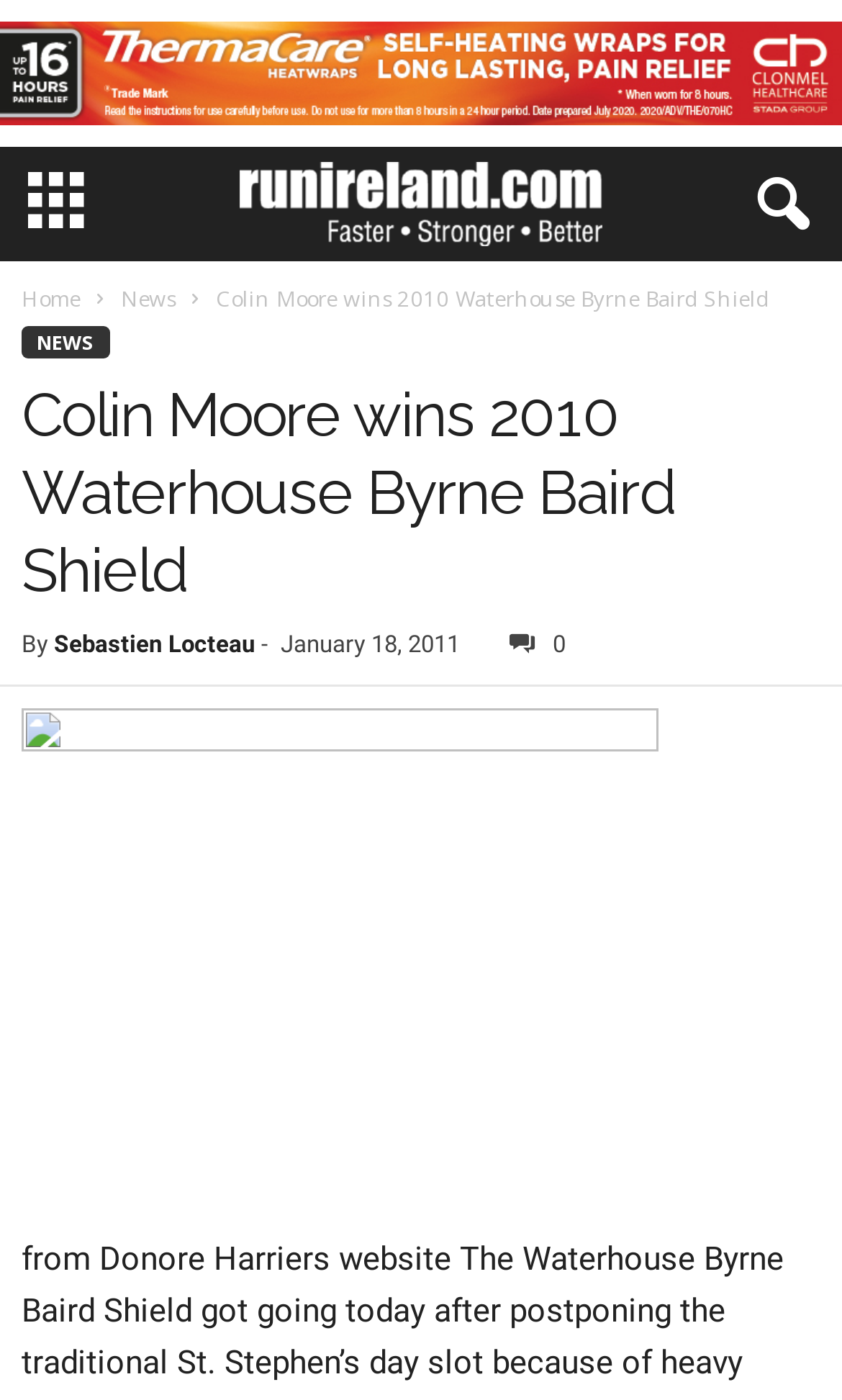Provide a one-word or short-phrase answer to the question:
What is the source of the article?

Donore Harriers website